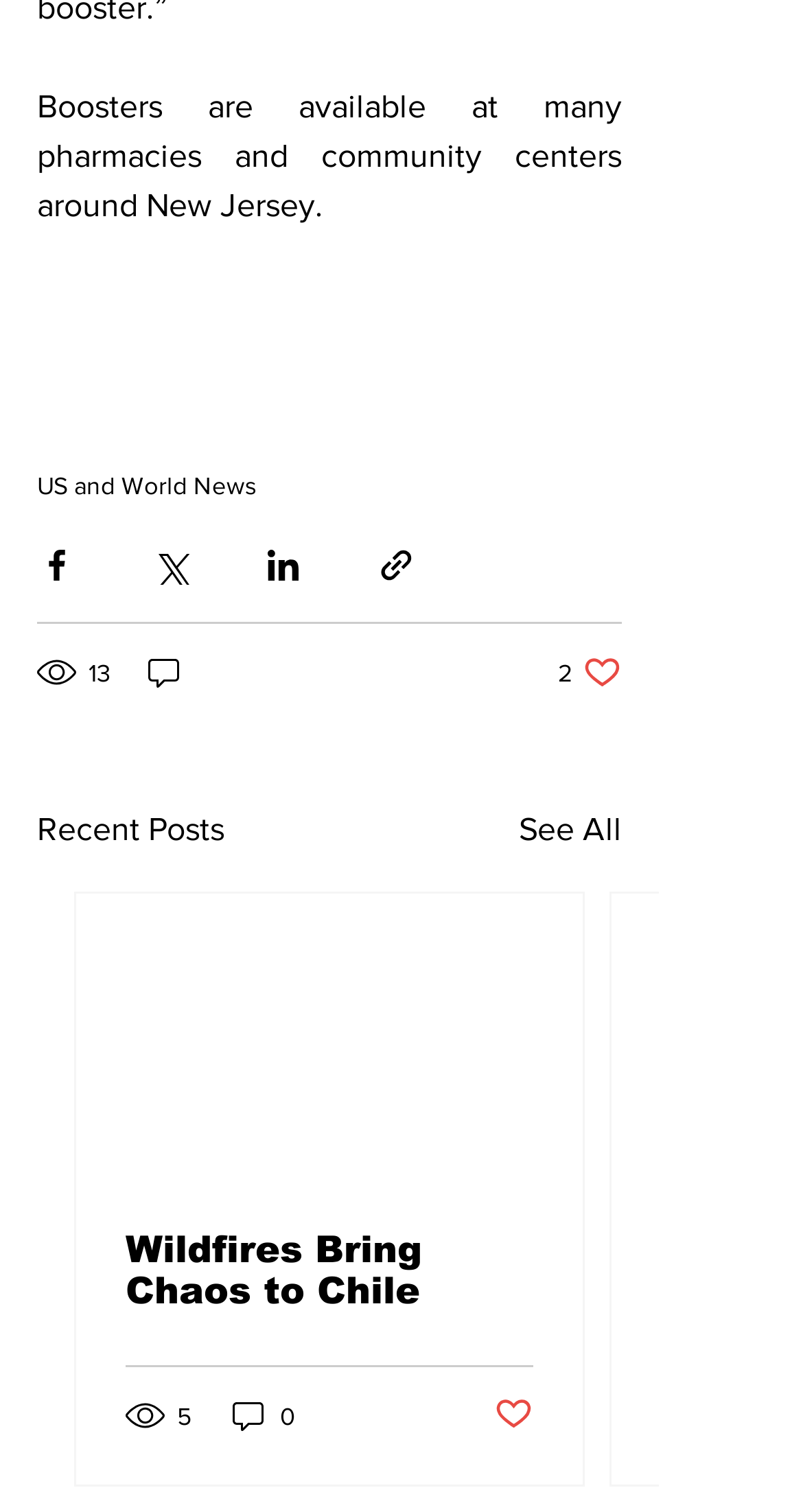What is the topic of the news article?
Please ensure your answer is as detailed and informative as possible.

I inferred this answer by looking at the link text 'Havoc in Haiti as Gang Violence Ravages Country' which seems to be a news article title.